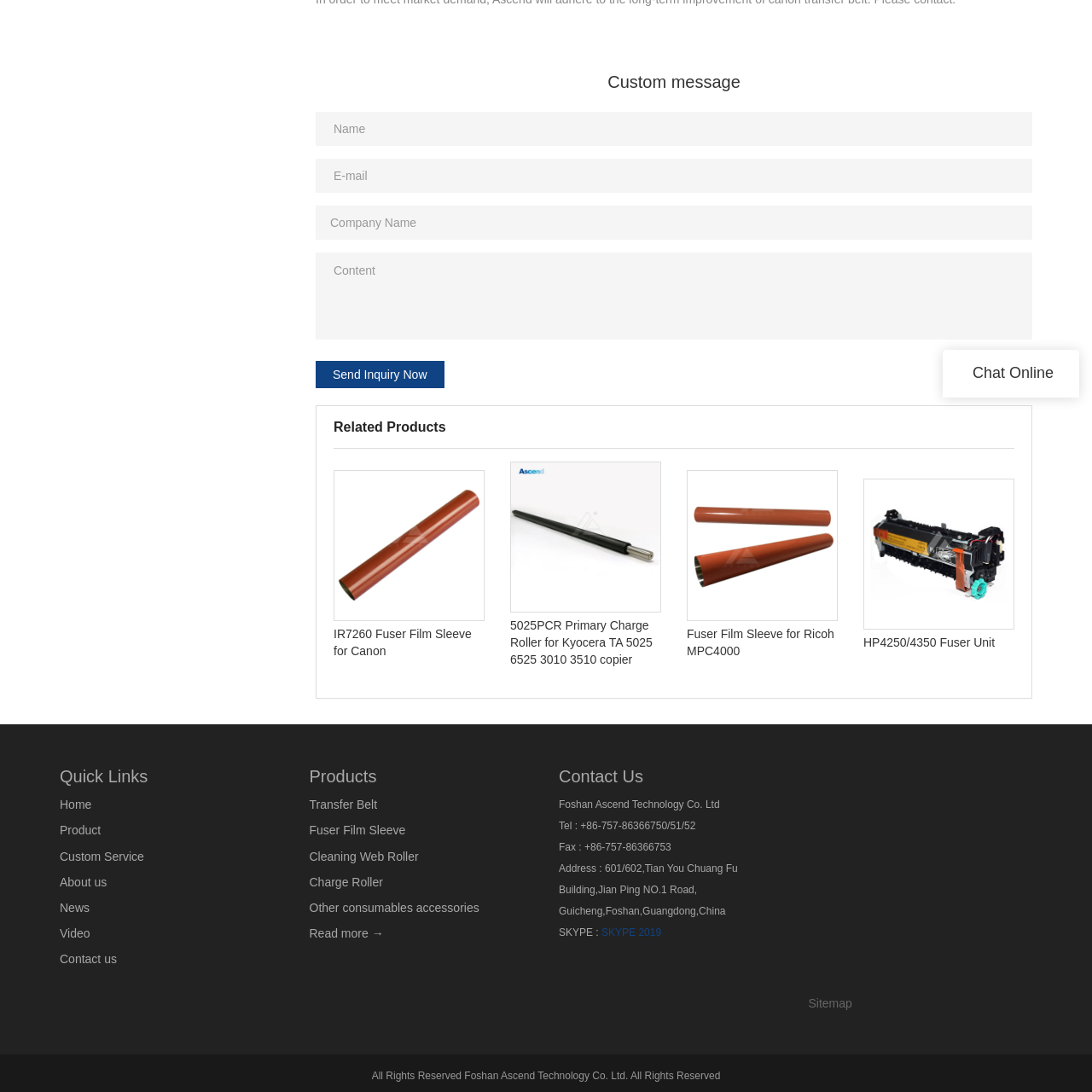Who is the target audience for this product?
Observe the image inside the red bounding box and give a concise answer using a single word or phrase.

Professionals and businesses